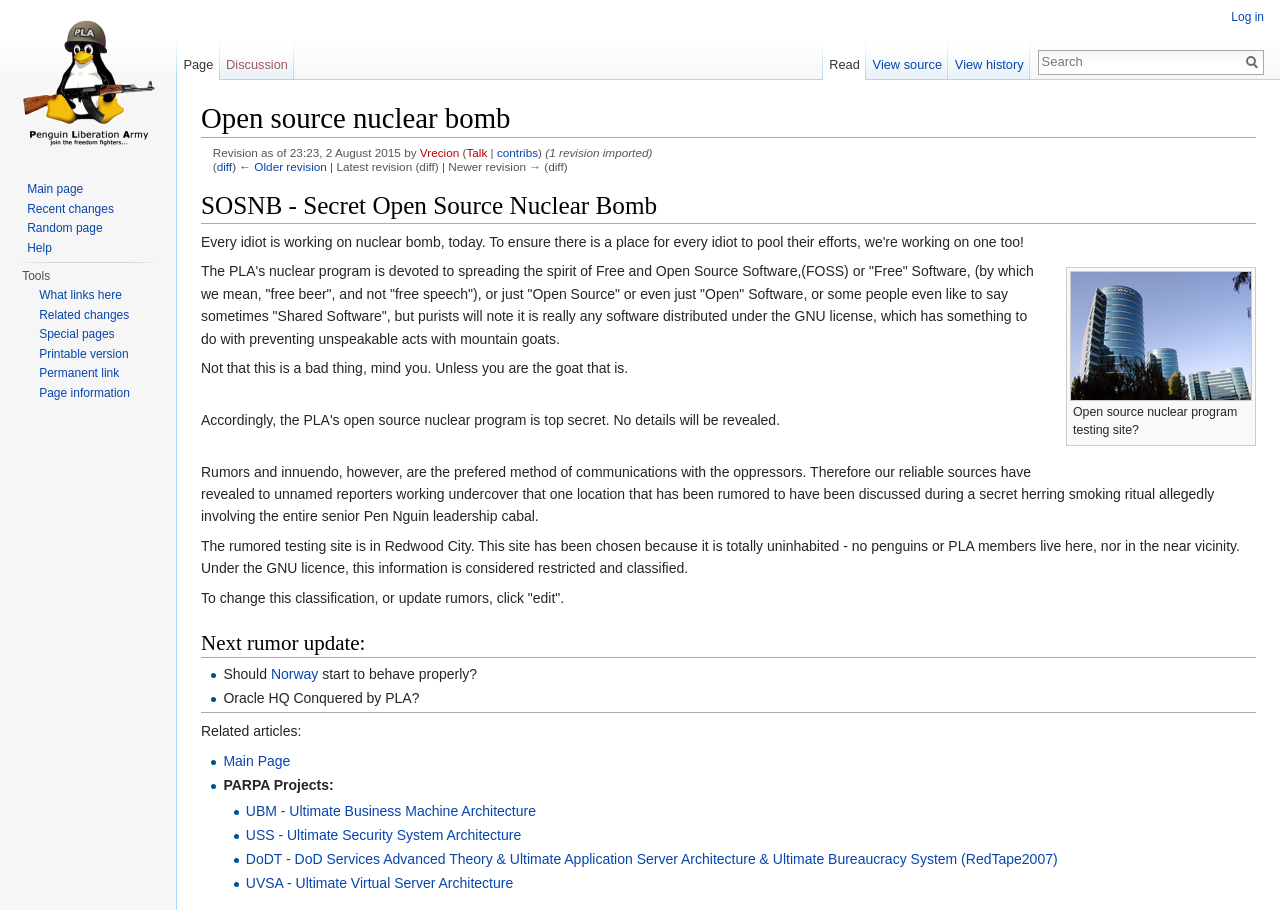What is the name of the first PARPA project?
Based on the image, answer the question with a single word or brief phrase.

UBM